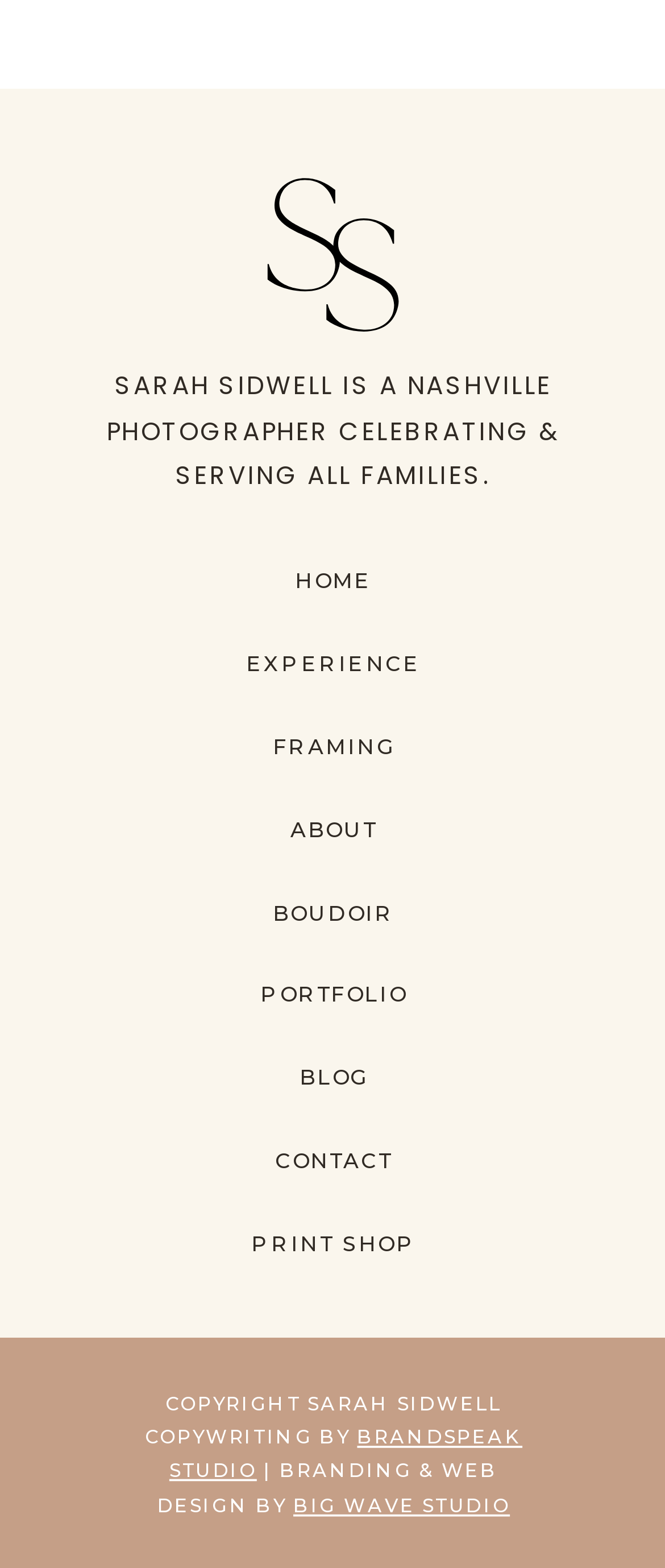Who designed the branding and web design for Sarah Sidwell's website?
Using the image, answer in one word or phrase.

Big Wave Studio